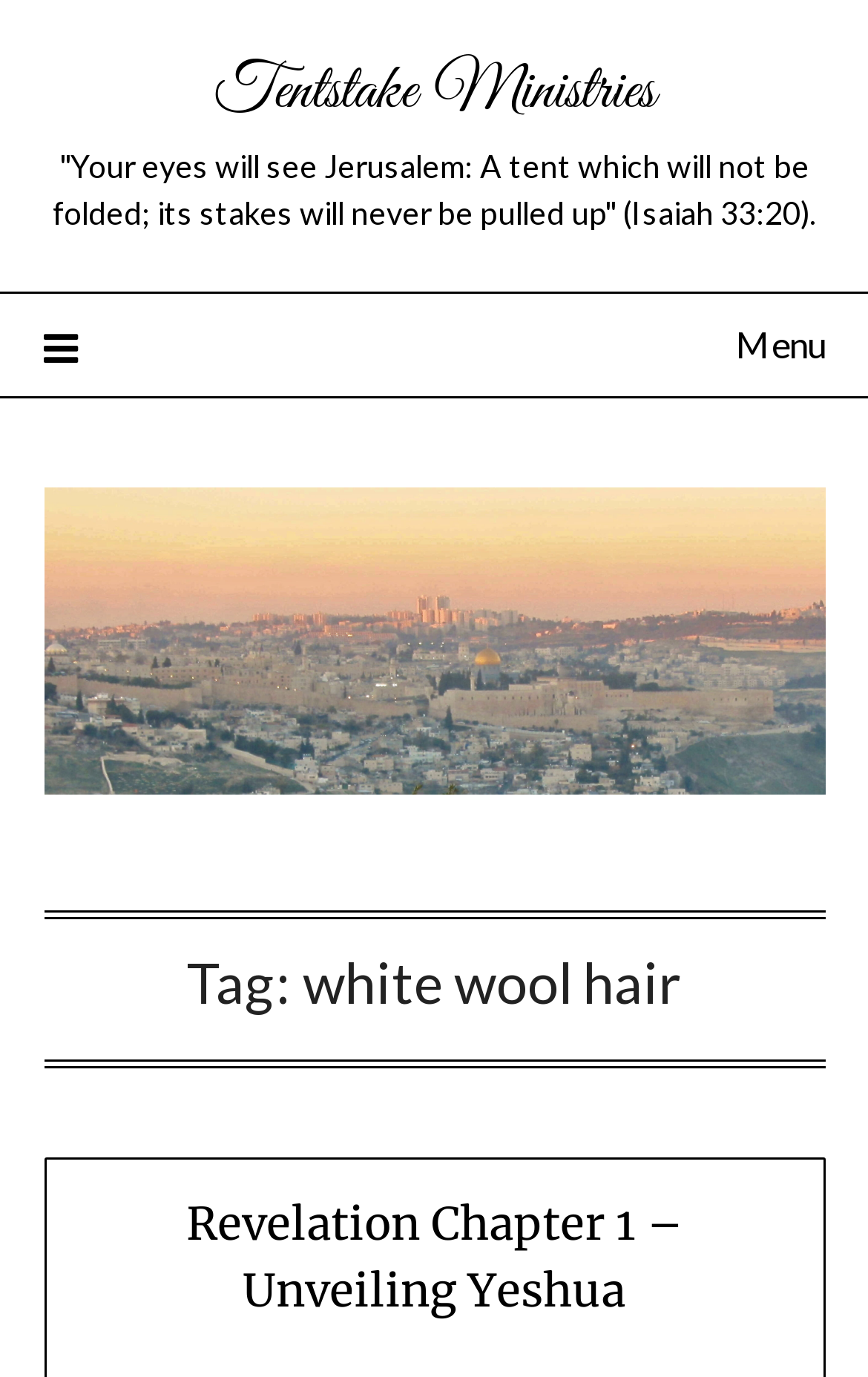Can you give a comprehensive explanation to the question given the content of the image?
What is the Bible verse mentioned on the webpage?

The webpage contains a static text element with the Bible verse 'Your eyes will see Jerusalem: A tent which will not be folded; its stakes will never be pulled up' which is from Isaiah 33:20.